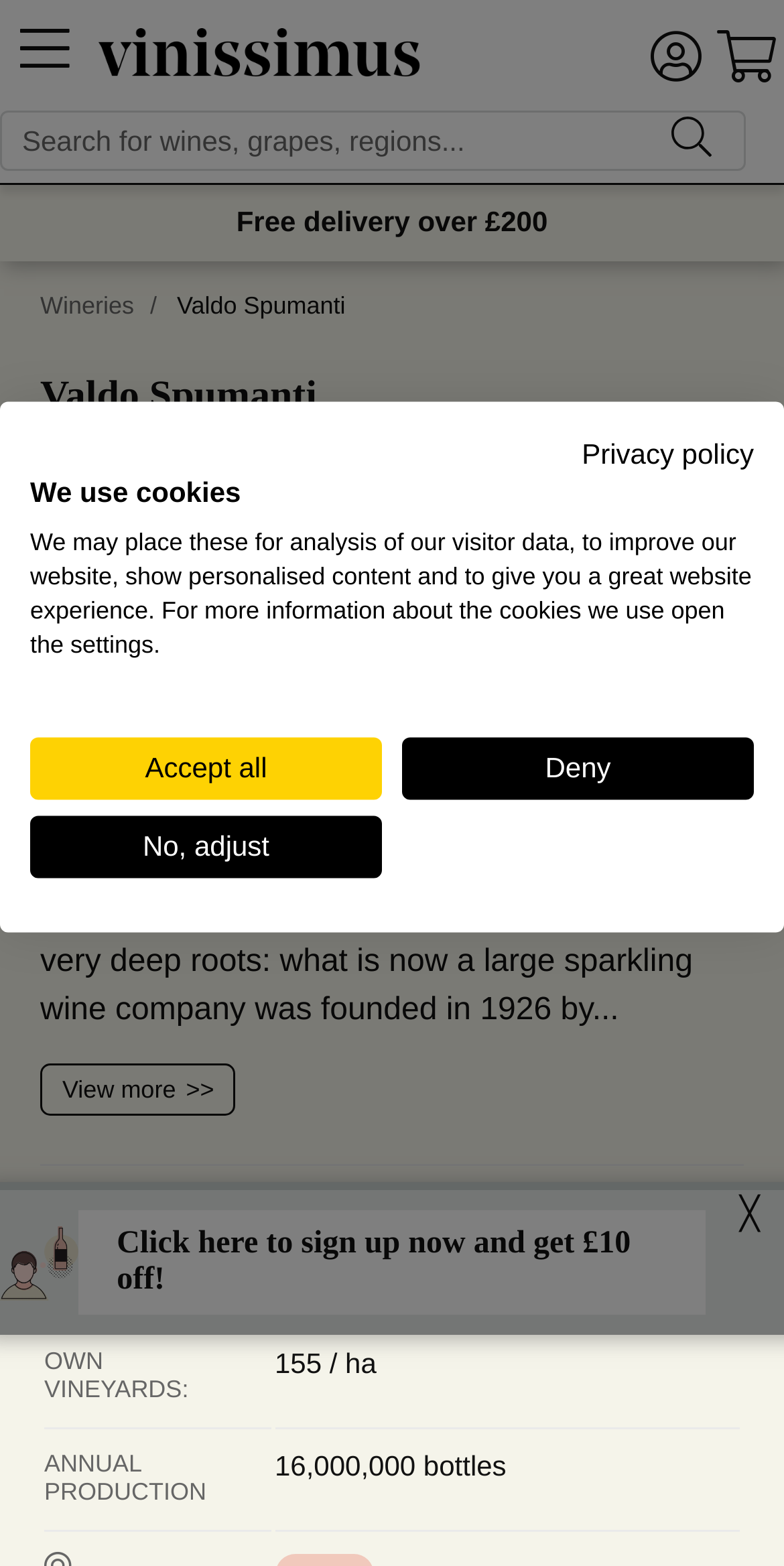Determine the bounding box coordinates for the clickable element to execute this instruction: "Buy wines". Provide the coordinates as four float numbers between 0 and 1, i.e., [left, top, right, bottom].

[0.126, 0.018, 0.536, 0.053]